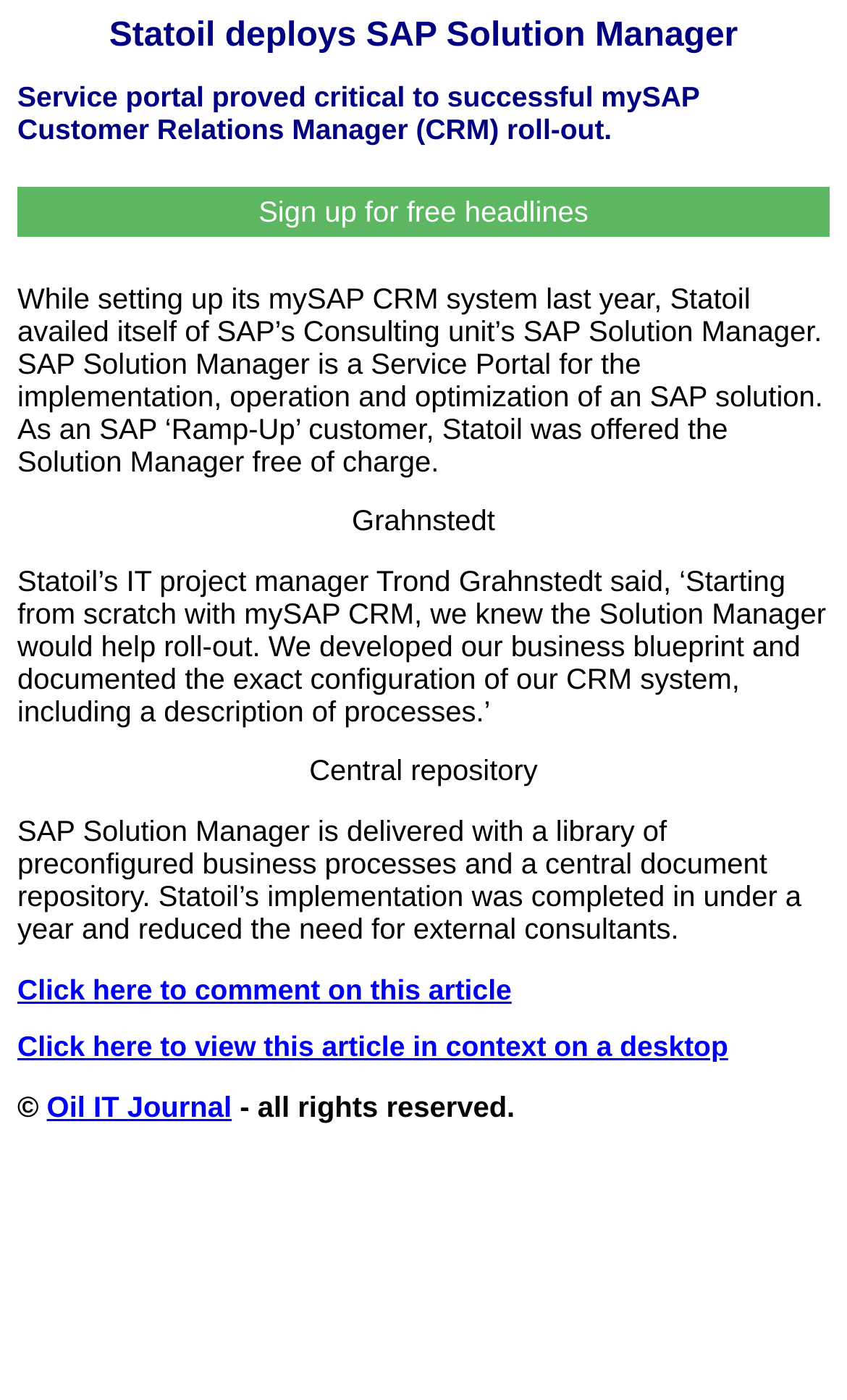Analyze the image and give a detailed response to the question:
What is the name of the publication?

The answer can be found in the link element 'Oil IT Journal' which is located at the bottom of the page, indicating that the publication is Oil IT Journal.